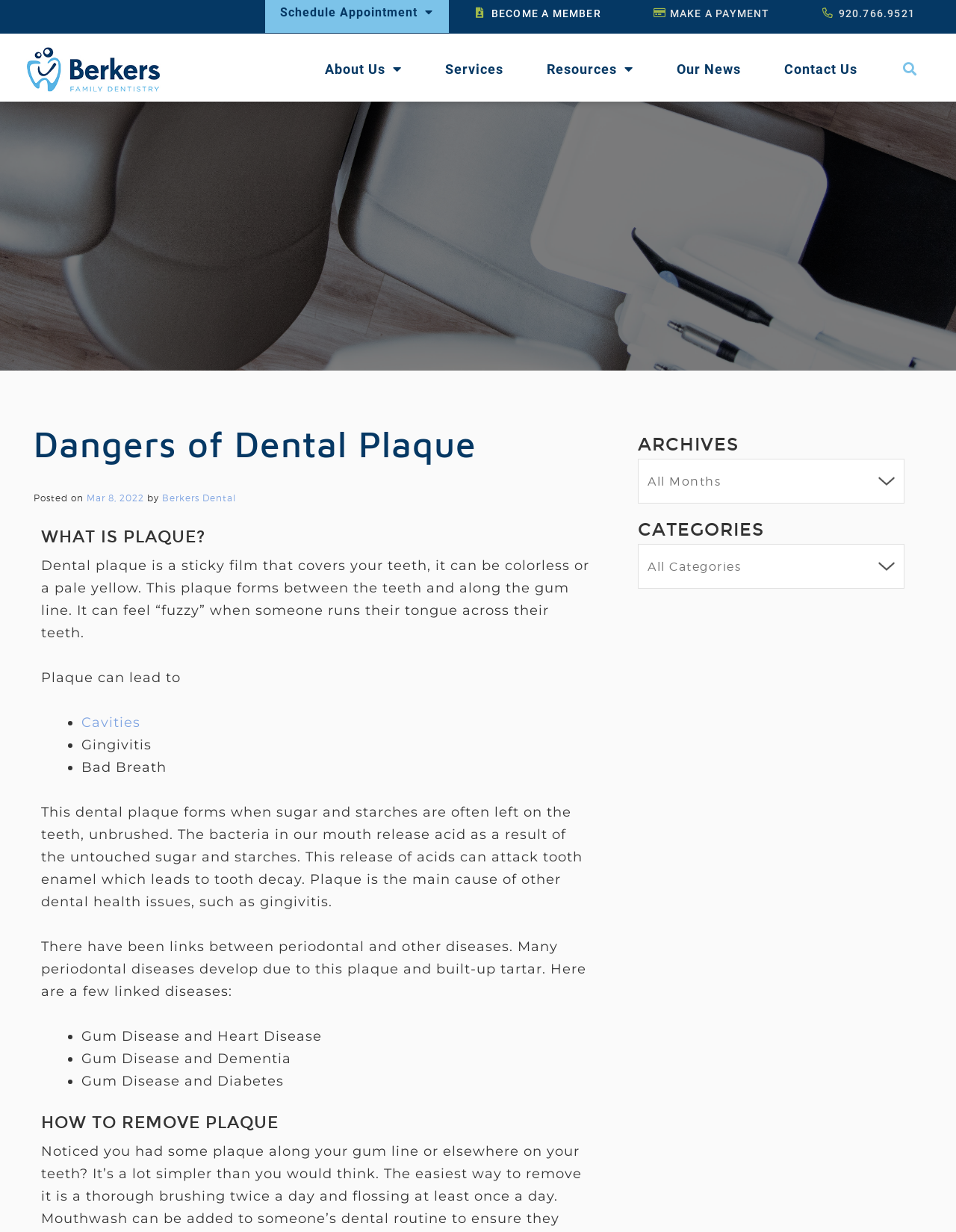What is dental plaque?
Answer briefly with a single word or phrase based on the image.

Sticky film on teeth